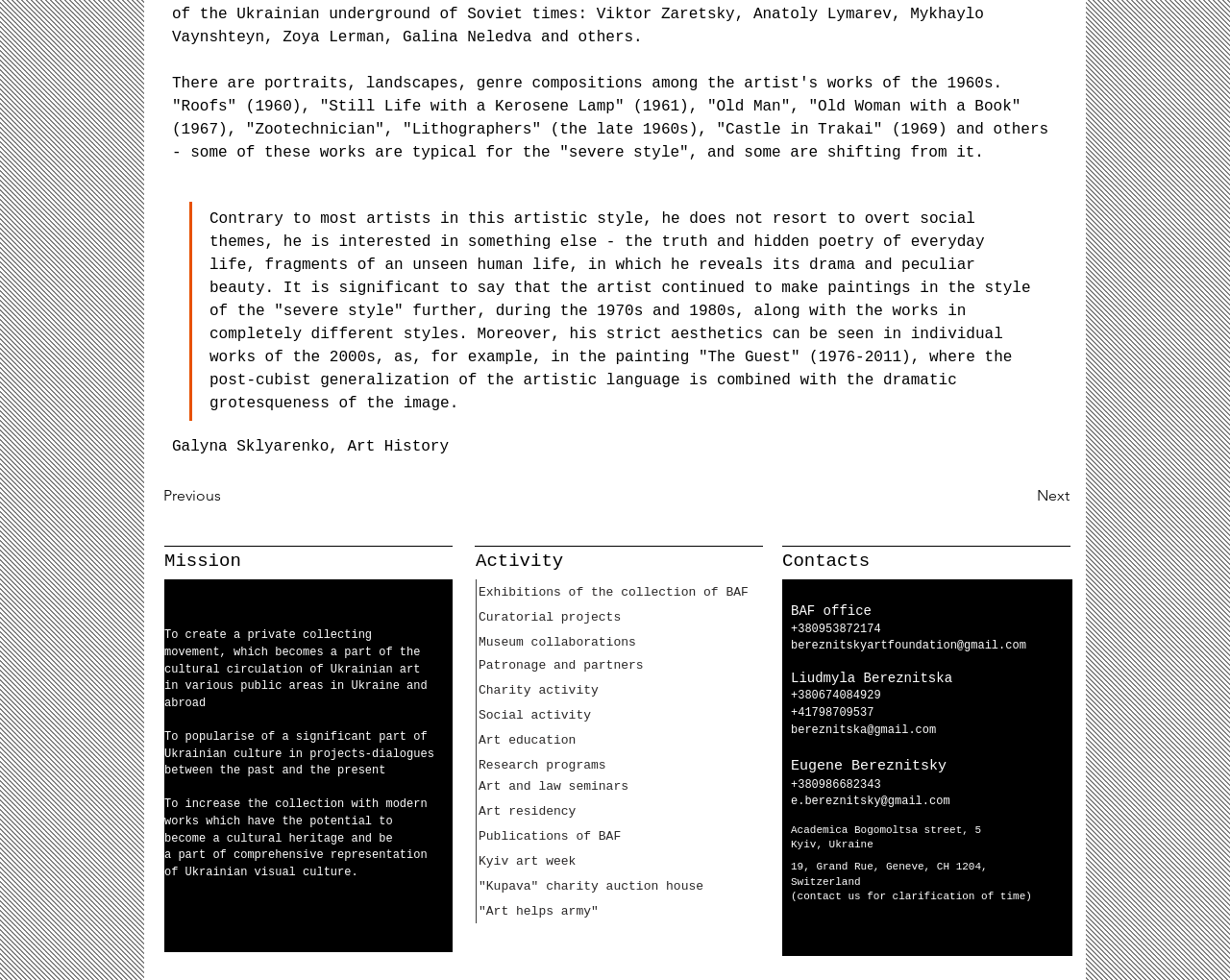Please provide a one-word or short phrase answer to the question:
What is the name of the charity auction house?

Kupava